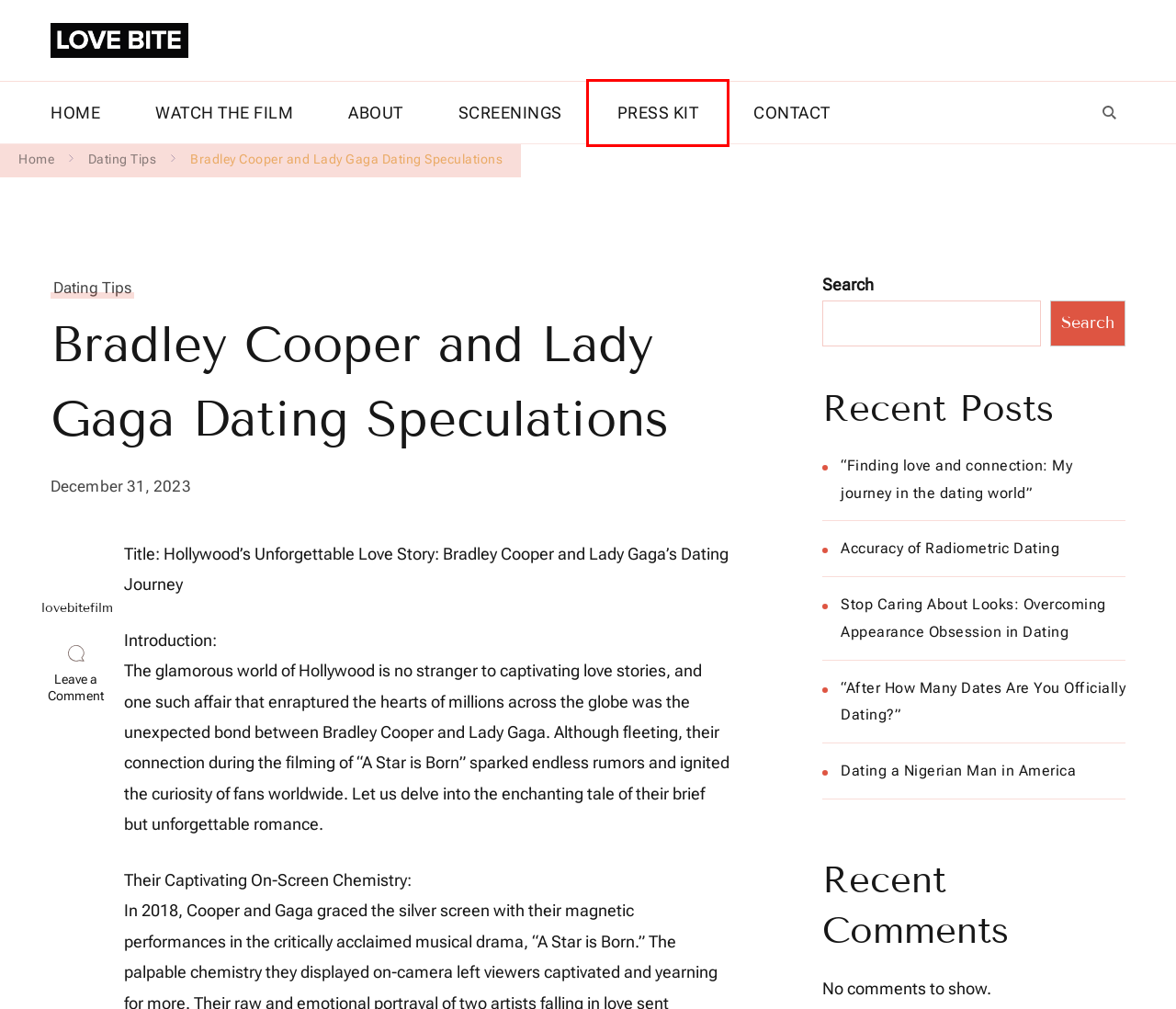Examine the webpage screenshot and identify the UI element enclosed in the red bounding box. Pick the webpage description that most accurately matches the new webpage after clicking the selected element. Here are the candidates:
A. ABOUT — LOVE BITE – Love Bite
B. PRESS KIT — LOVE BITE – Love Bite
C. SCREENINGS — LOVE BITE – Love Bite
D. Dating a Nigerian Man in America – Love Bite
E. “Finding love and connection: My journey in the dating world” – Love Bite
F. WATCH THE FILM — LOVE BITE – Love Bite
G. Contact — LOVE BITE – Love Bite
H. lovebitefilm – Love Bite

B